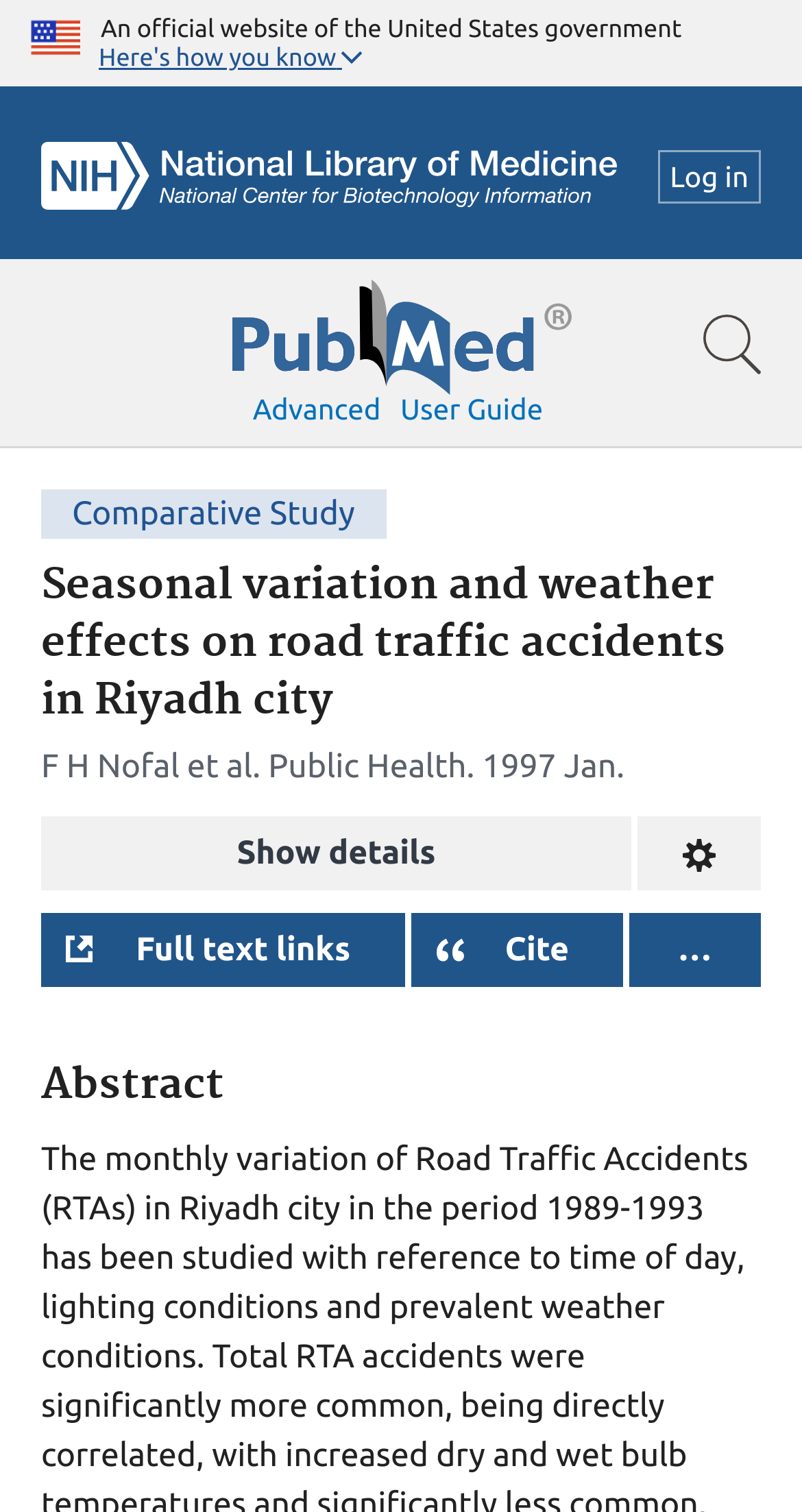Identify the bounding box coordinates of the specific part of the webpage to click to complete this instruction: "Log in to the system".

[0.82, 0.099, 0.949, 0.135]